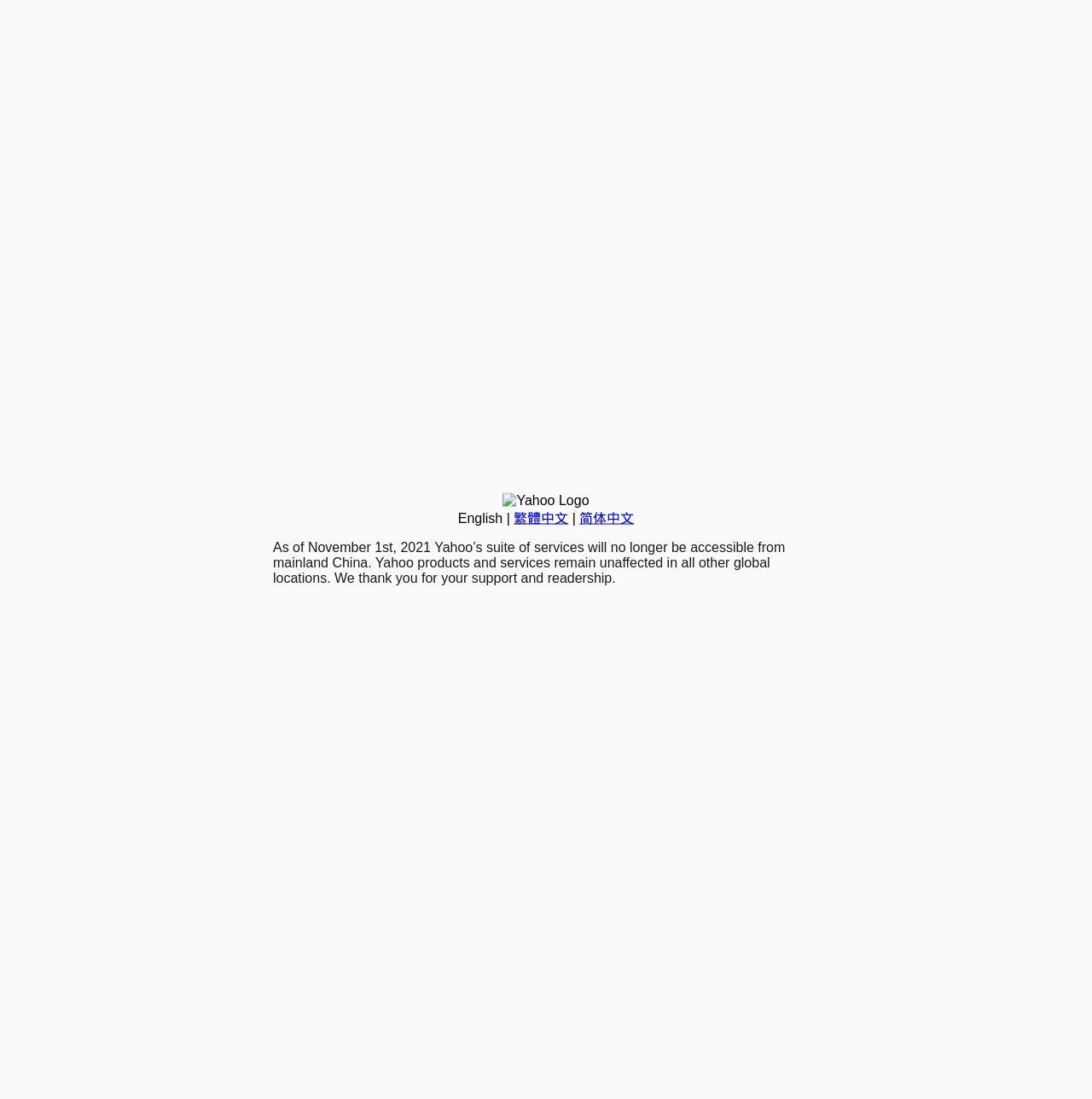Find and provide the bounding box coordinates for the UI element described with: "简体中文".

[0.531, 0.465, 0.581, 0.478]